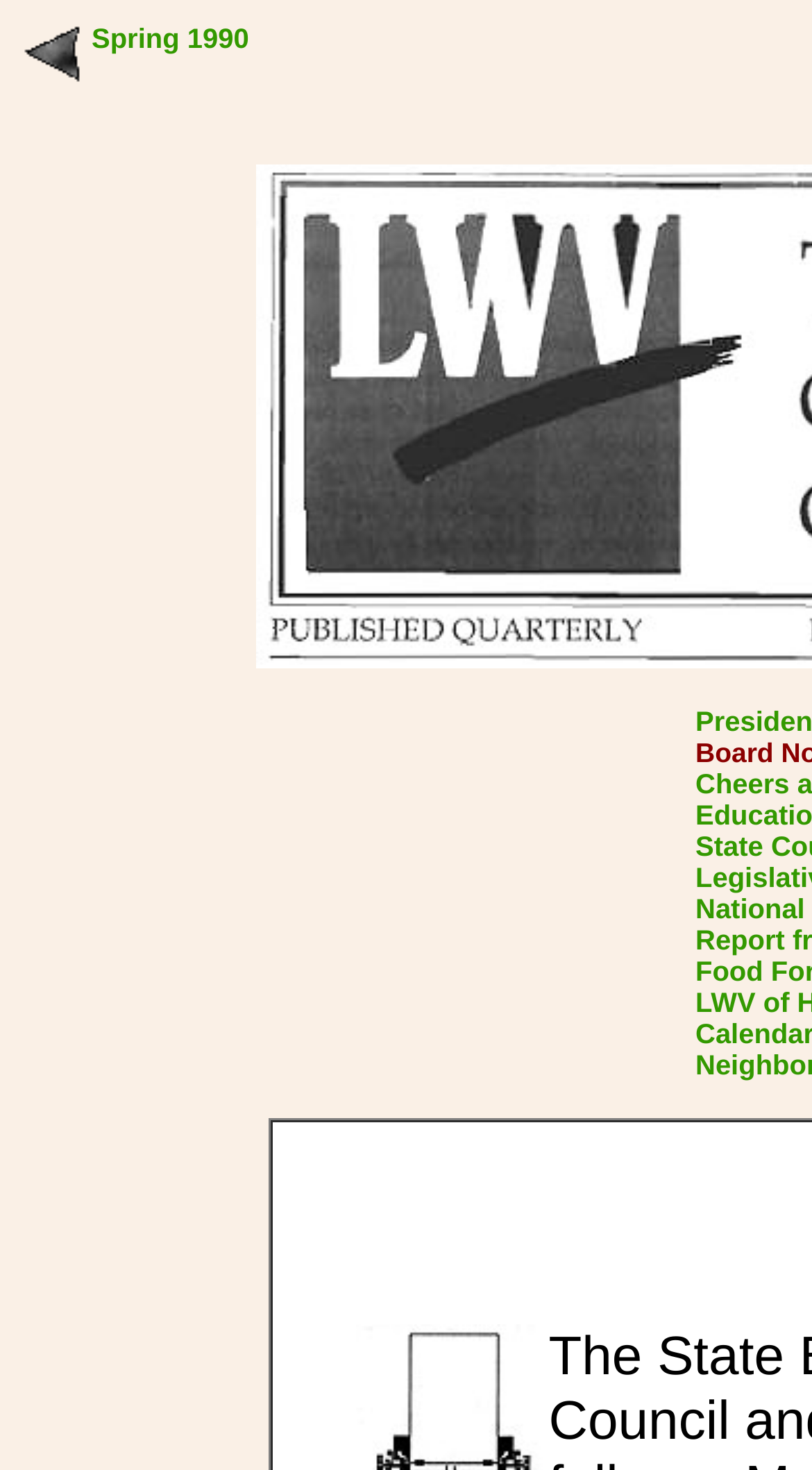Illustrate the webpage's structure and main components comprehensively.

The webpage is titled "Ka Leo Hana - Summer 1990: Board Notes". At the top, there is a table cell containing the text "Spring 1990", which is also a link. To the left of the link, there is a small image. 

Below the table cell, there are 12 small images aligned horizontally, taking up a significant portion of the page. These images are positioned near the right edge of the page.